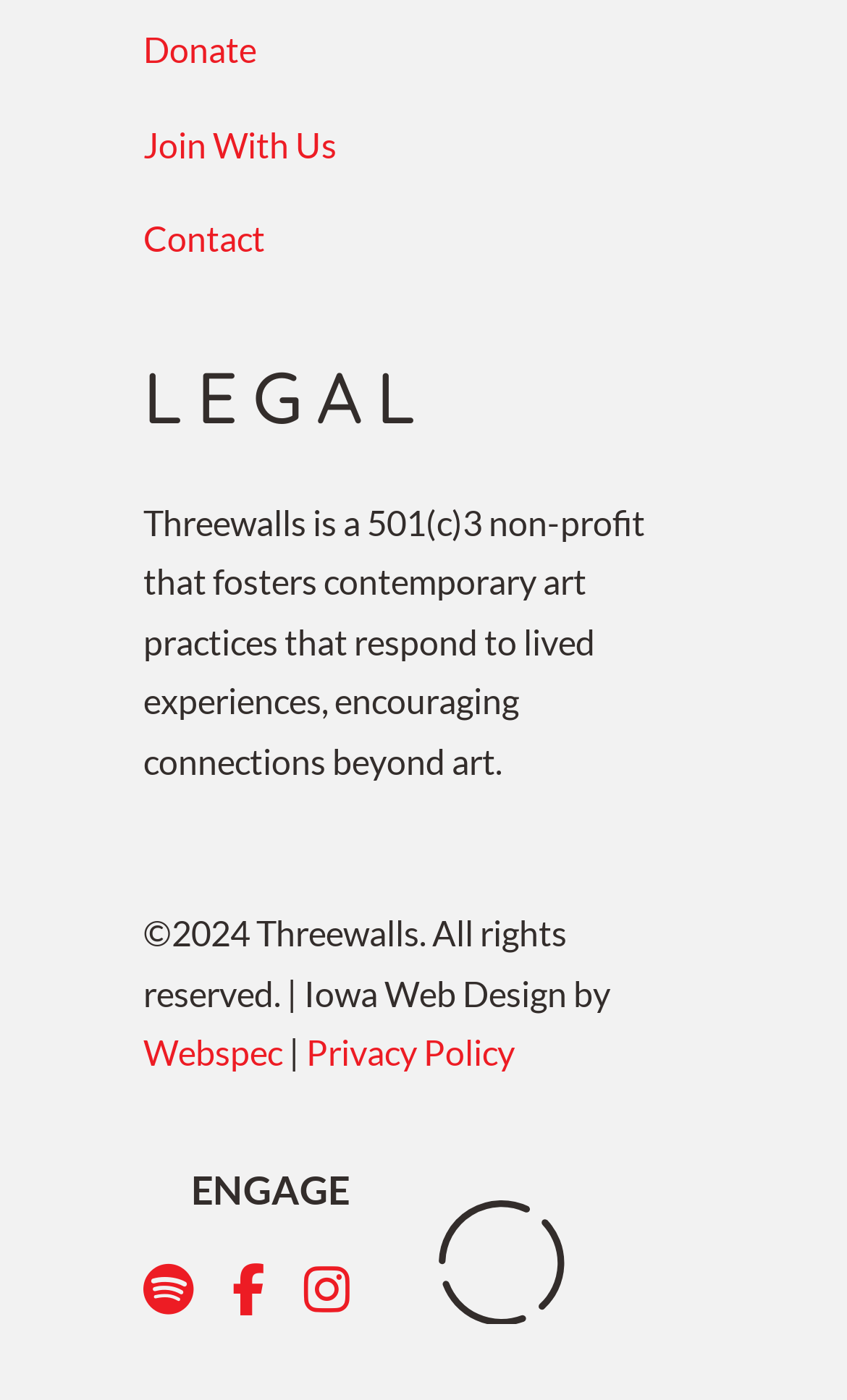Refer to the screenshot and give an in-depth answer to this question: What is the name of the web design company?

The link element 'Webspec' is mentioned in the footer section, indicating that Webspec is the company responsible for the web design.